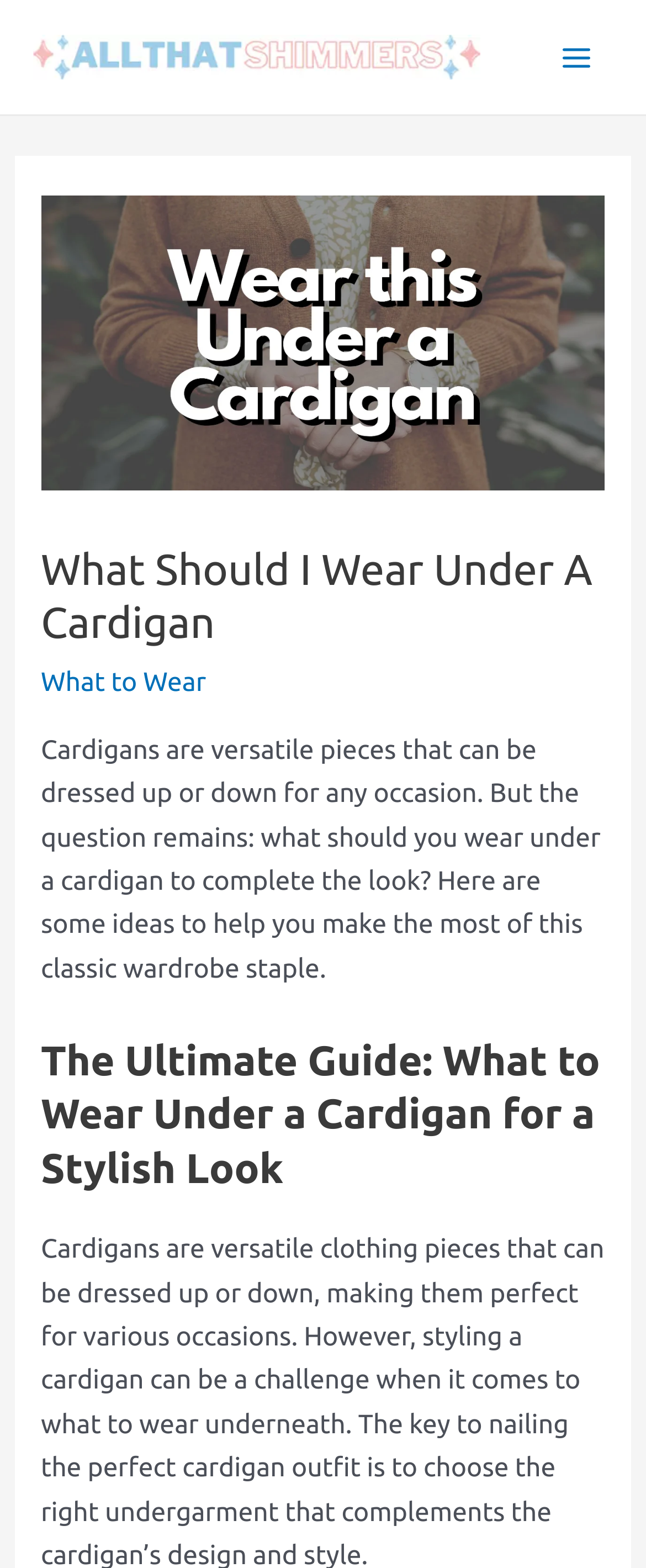Find the bounding box coordinates for the element described here: "What to Wear".

[0.063, 0.426, 0.319, 0.445]